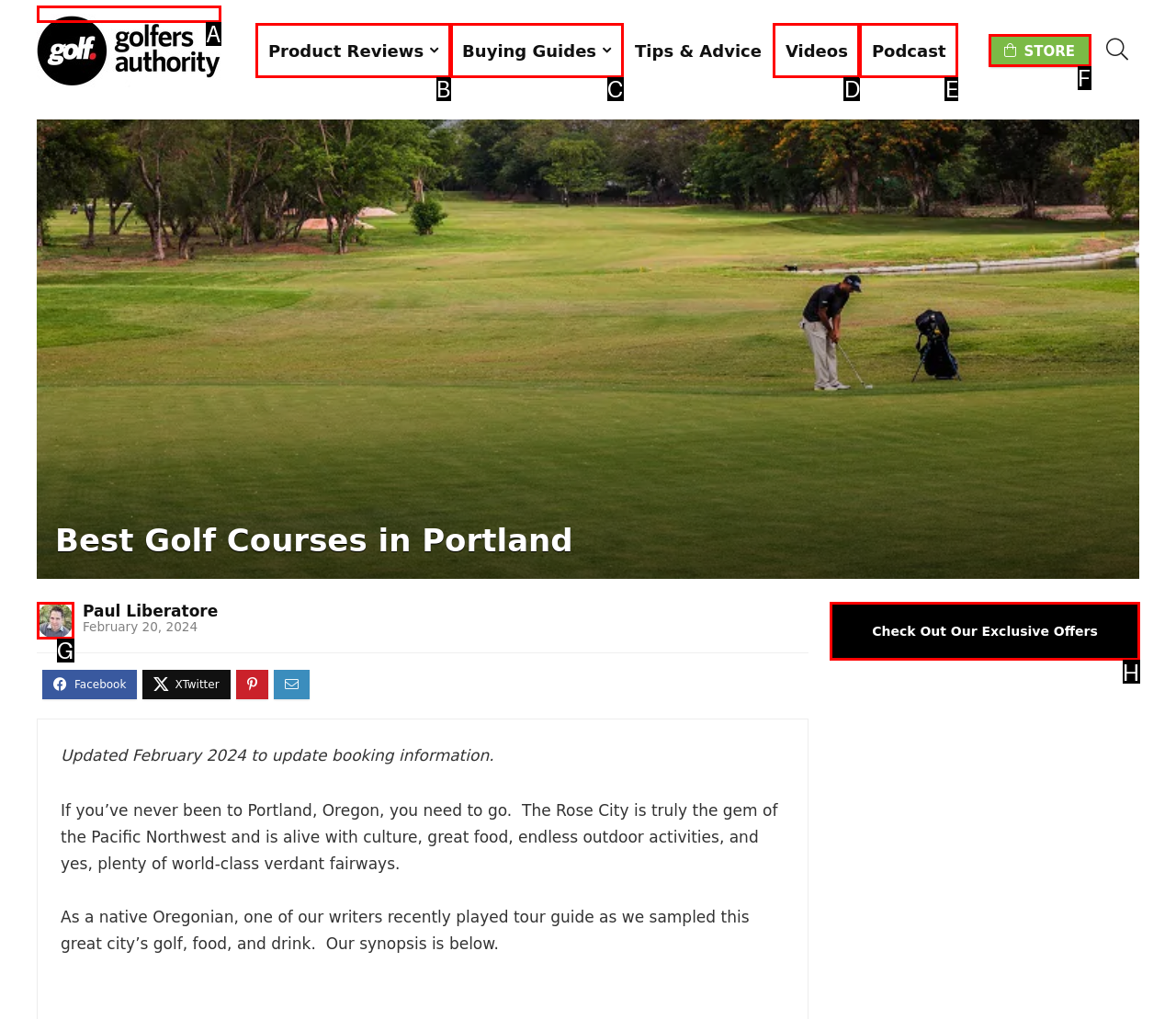Identify the HTML element you need to click to achieve the task: Check Out Exclusive Offers. Respond with the corresponding letter of the option.

H